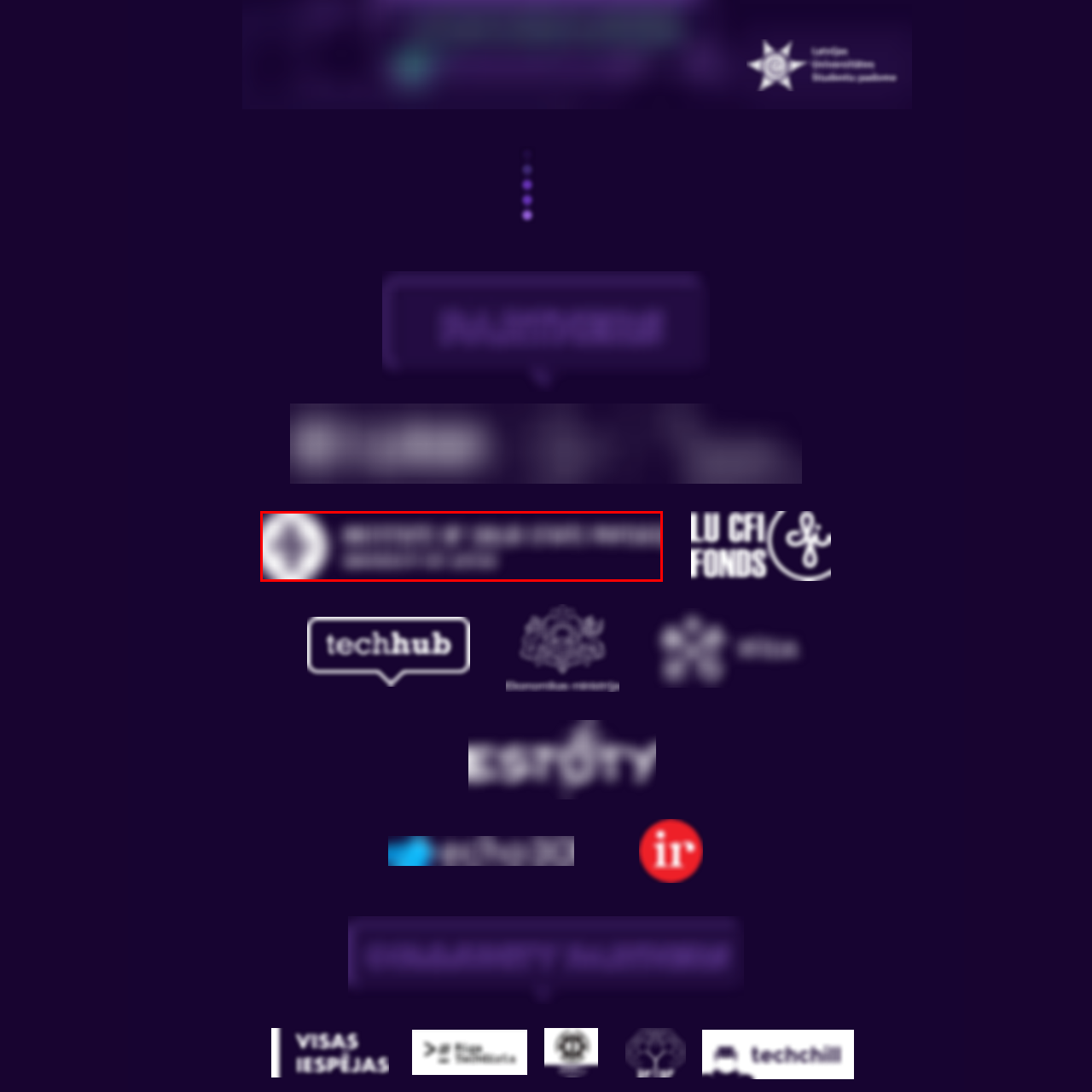What is the background color of the logo?
Focus on the image inside the red bounding box and offer a thorough and detailed answer to the question.

The caption describes the logo as being set against a 'deep purple background', which implies that the background color of the logo is deep purple.